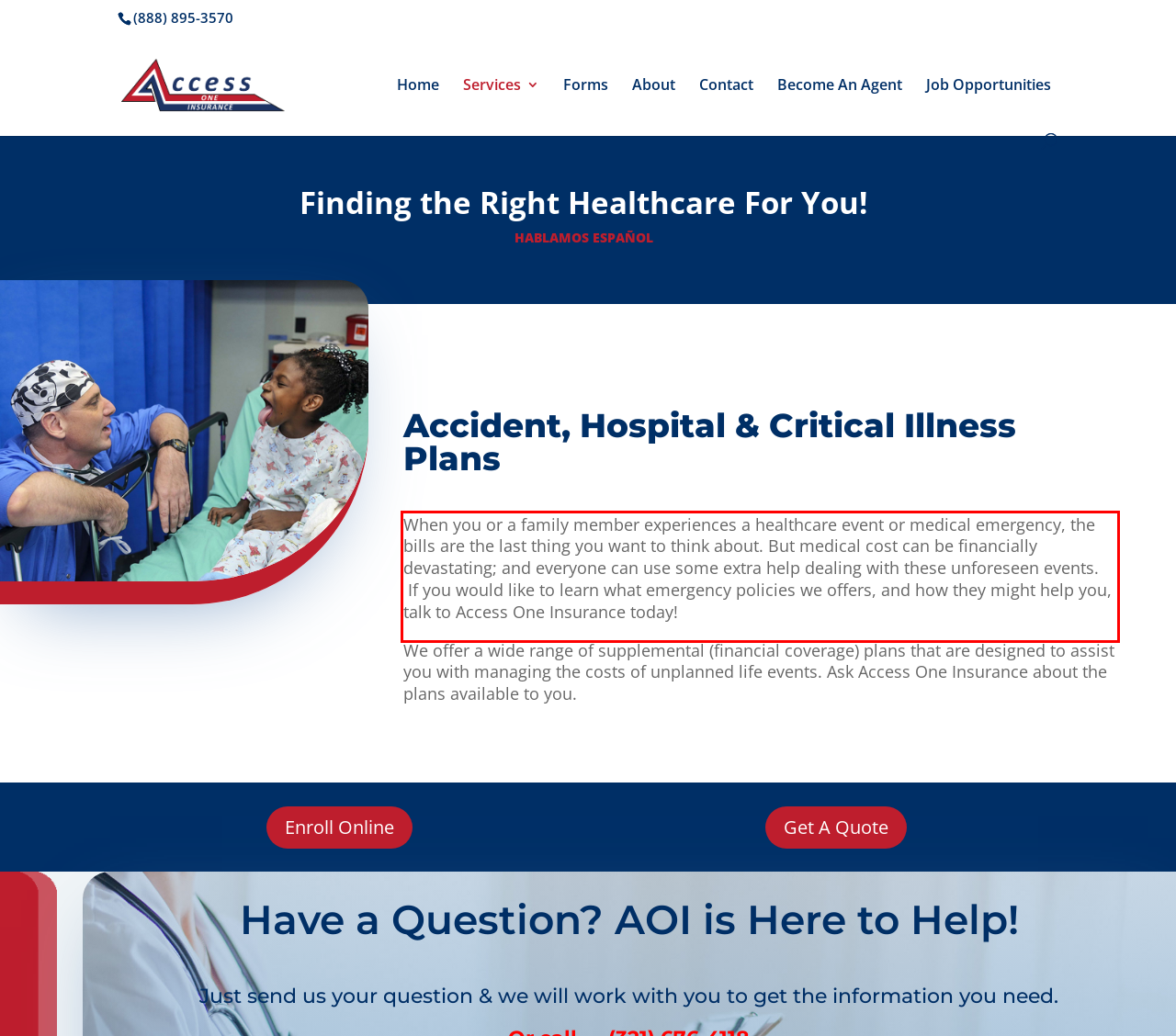Your task is to recognize and extract the text content from the UI element enclosed in the red bounding box on the webpage screenshot.

When you or a family member experiences a healthcare event or medical emergency, the bills are the last thing you want to think about. But medical cost can be financially devastating; and everyone can use some extra help dealing with these unforeseen events. If you would like to learn what emergency policies we offers, and how they might help you, talk to Access One Insurance today!